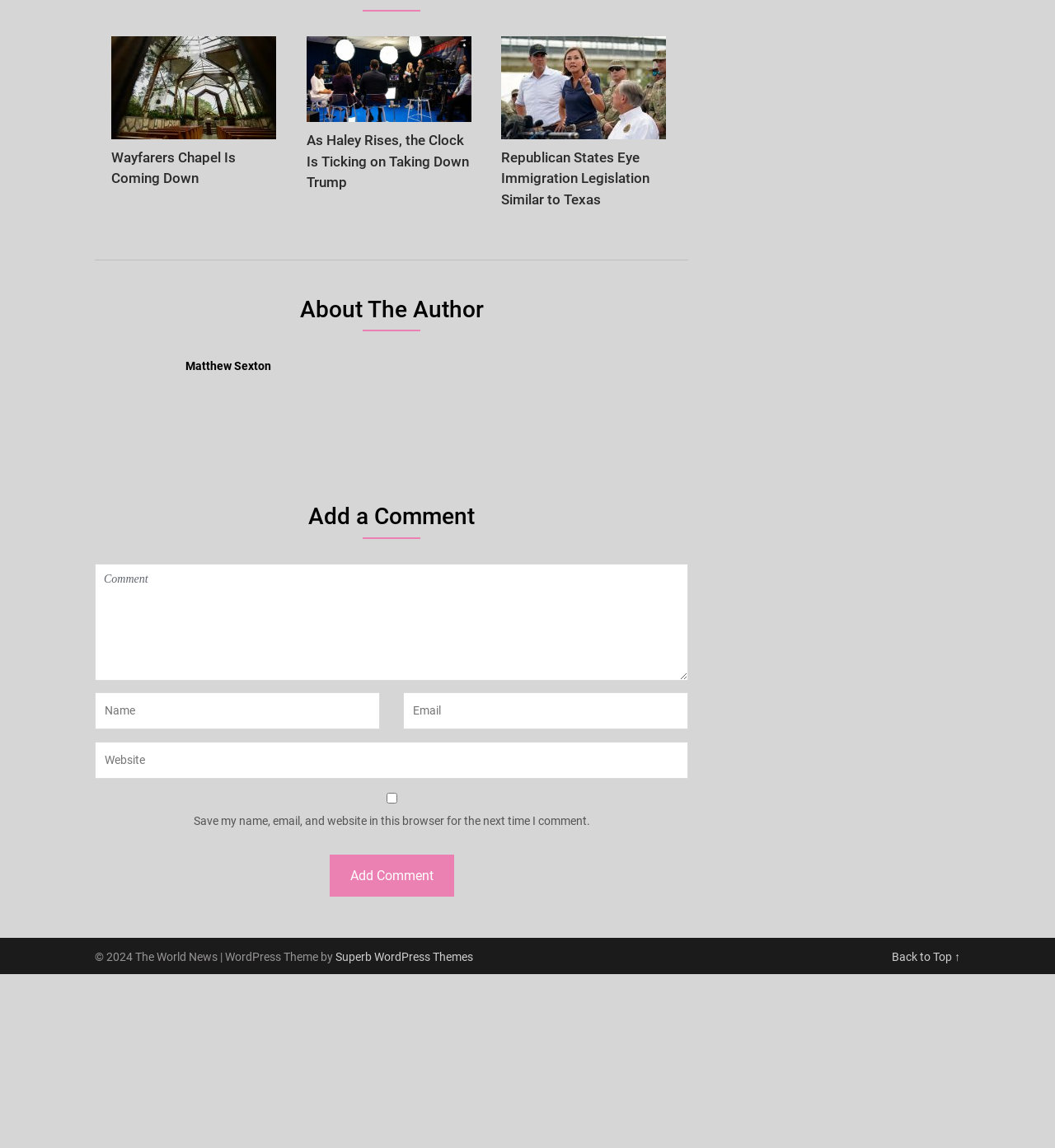What is the author's name?
Please provide a comprehensive answer based on the visual information in the image.

The author's name can be found in the heading element with the text 'Matthew Sexton', which is located below the 'About The Author' heading.